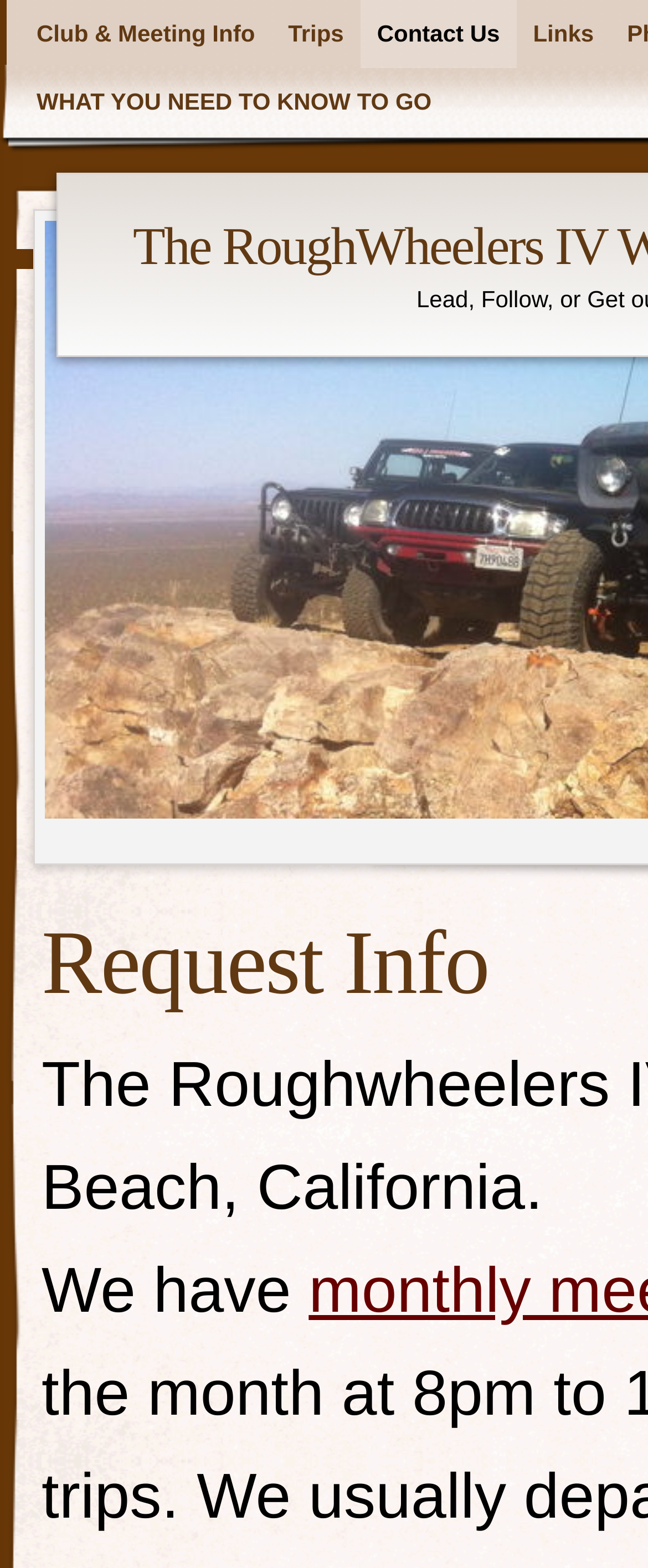Please provide a brief answer to the following inquiry using a single word or phrase:
What is the text below the top menu?

We have